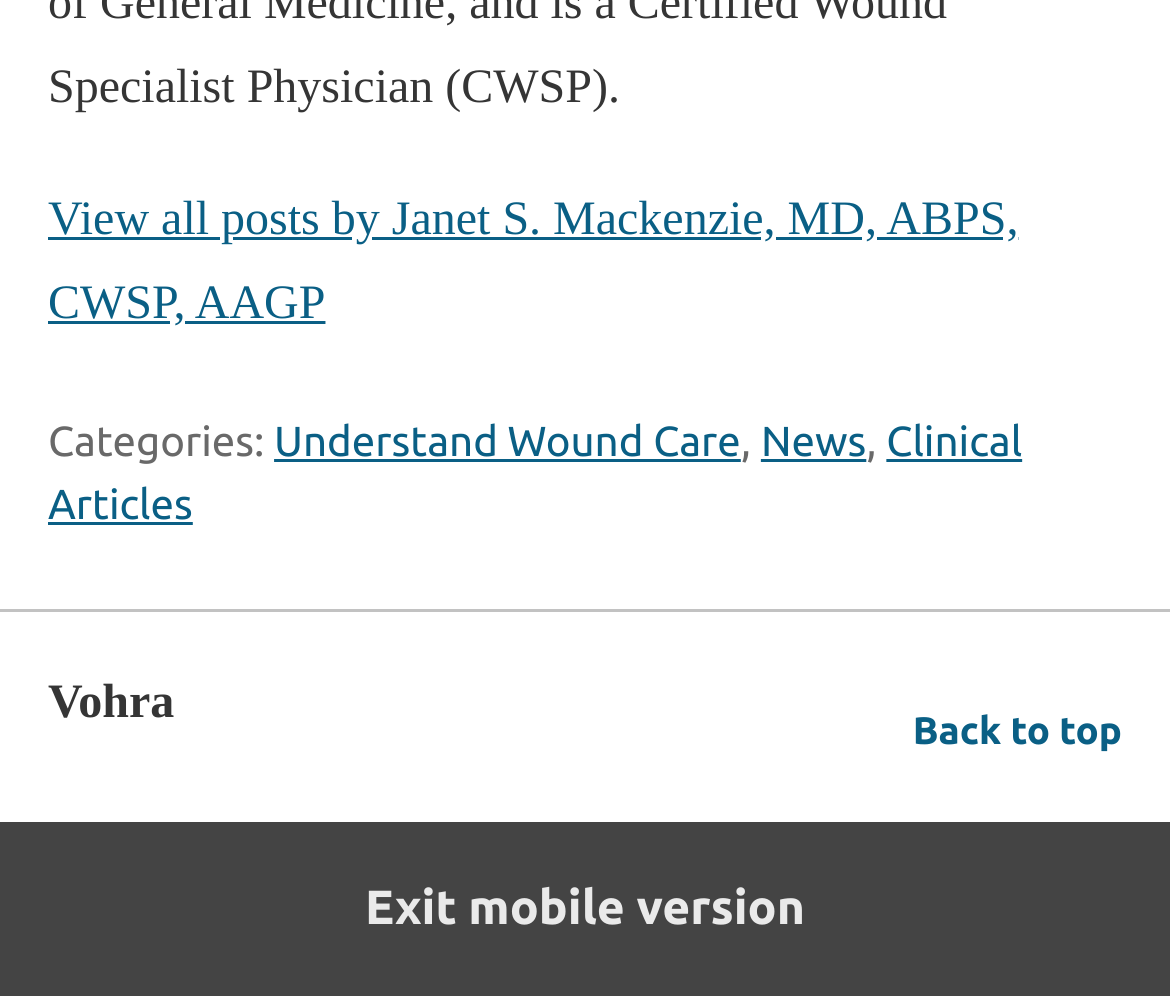Given the element description News, specify the bounding box coordinates of the corresponding UI element in the format (top-left x, top-left y, bottom-right x, bottom-right y). All values must be between 0 and 1.

[0.65, 0.418, 0.74, 0.467]